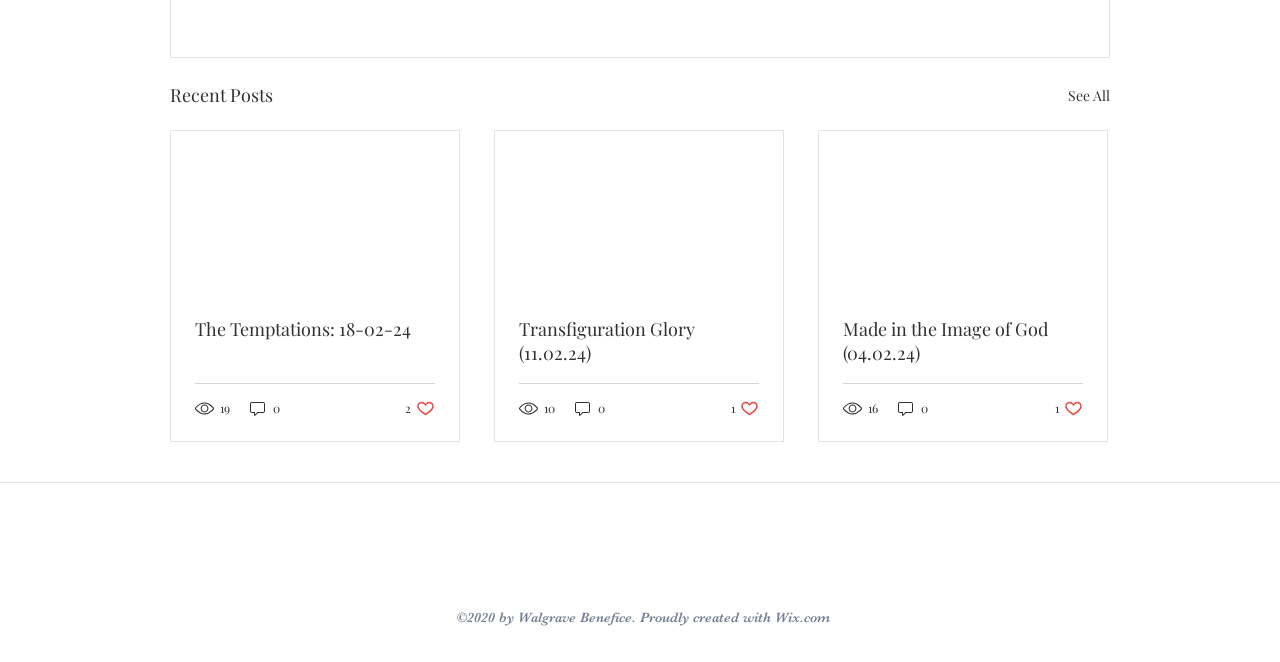Give a one-word or short phrase answer to this question: 
What is the copyright information at the bottom of the page?

©2020 by Walgrave Benefice. Proudly created with Wix.com